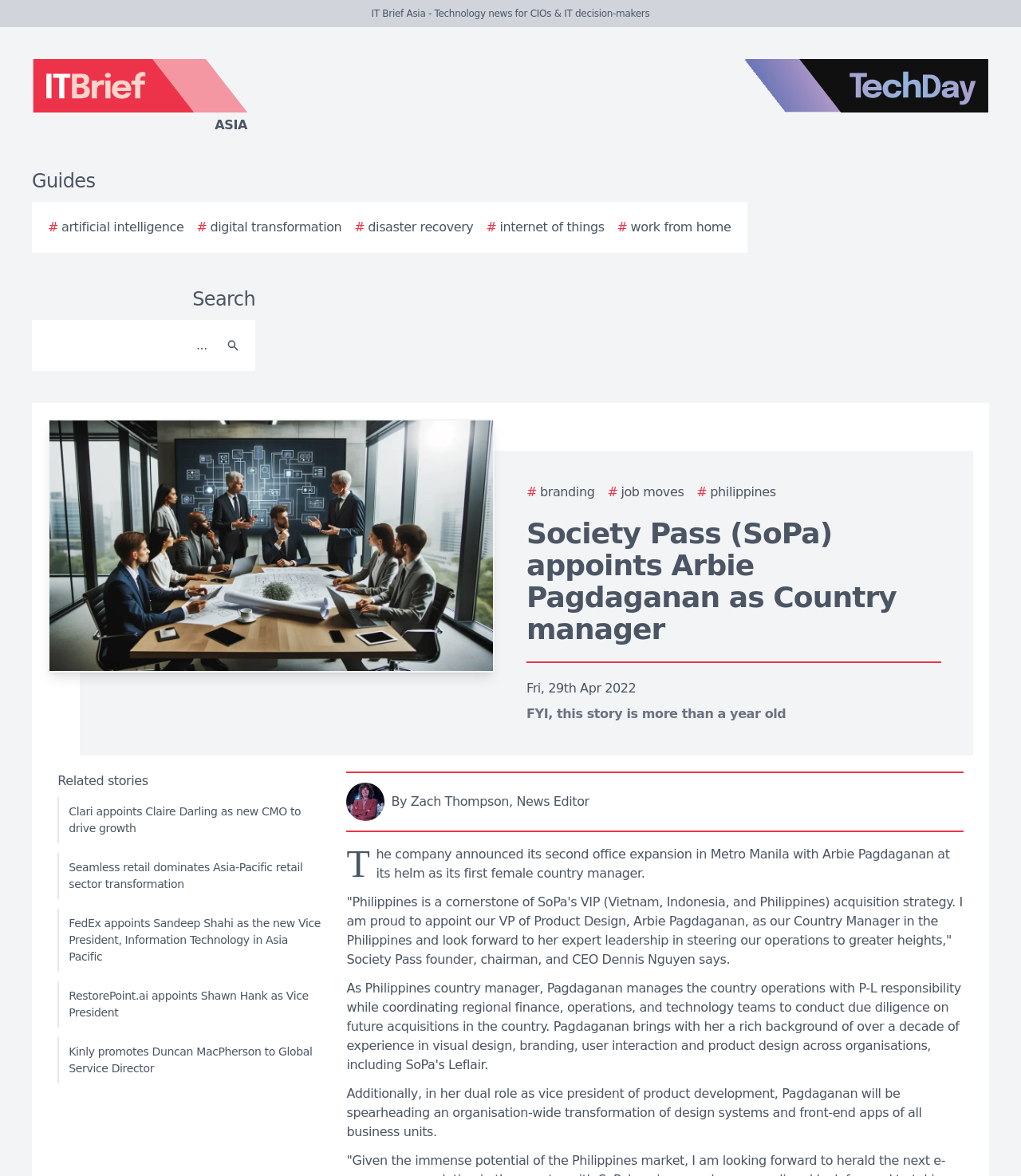Identify the bounding box coordinates for the region of the element that should be clicked to carry out the instruction: "Search for something". The bounding box coordinates should be four float numbers between 0 and 1, i.e., [left, top, right, bottom].

[0.038, 0.277, 0.212, 0.31]